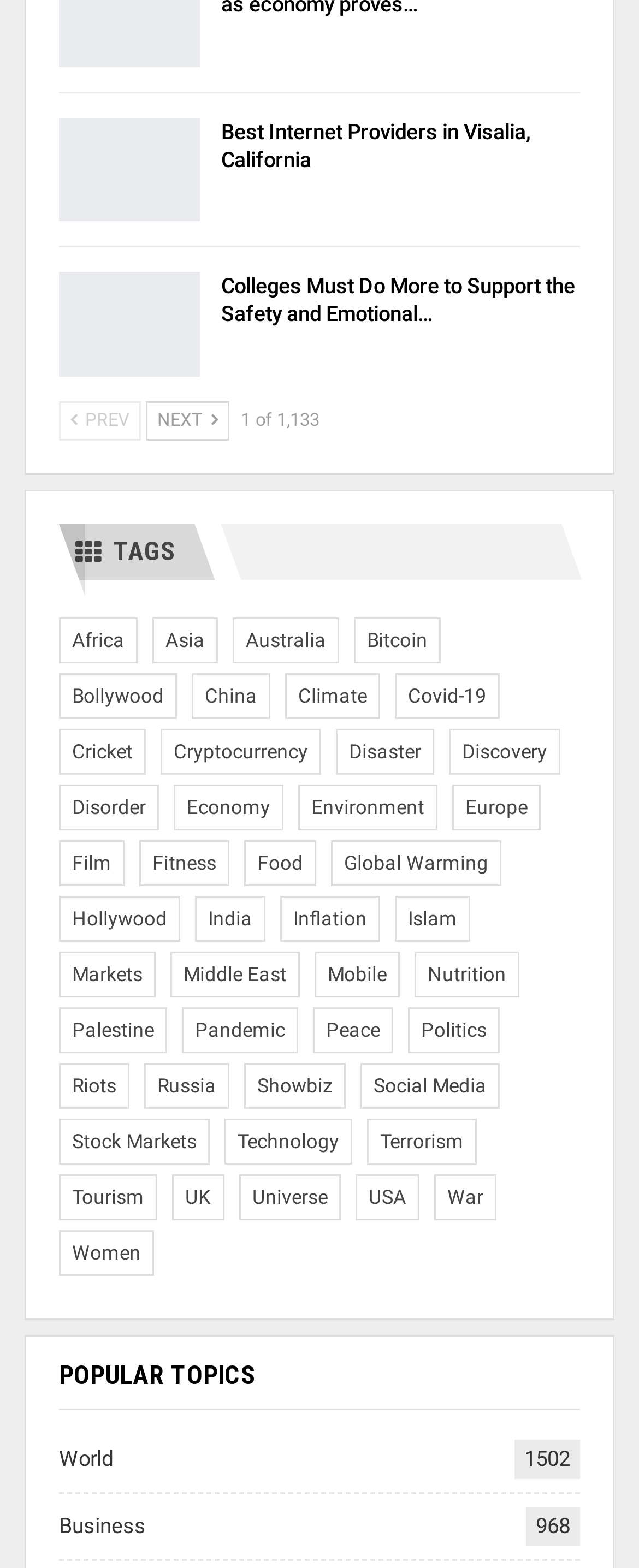What is the current page number?
Using the information from the image, give a concise answer in one word or a short phrase.

1